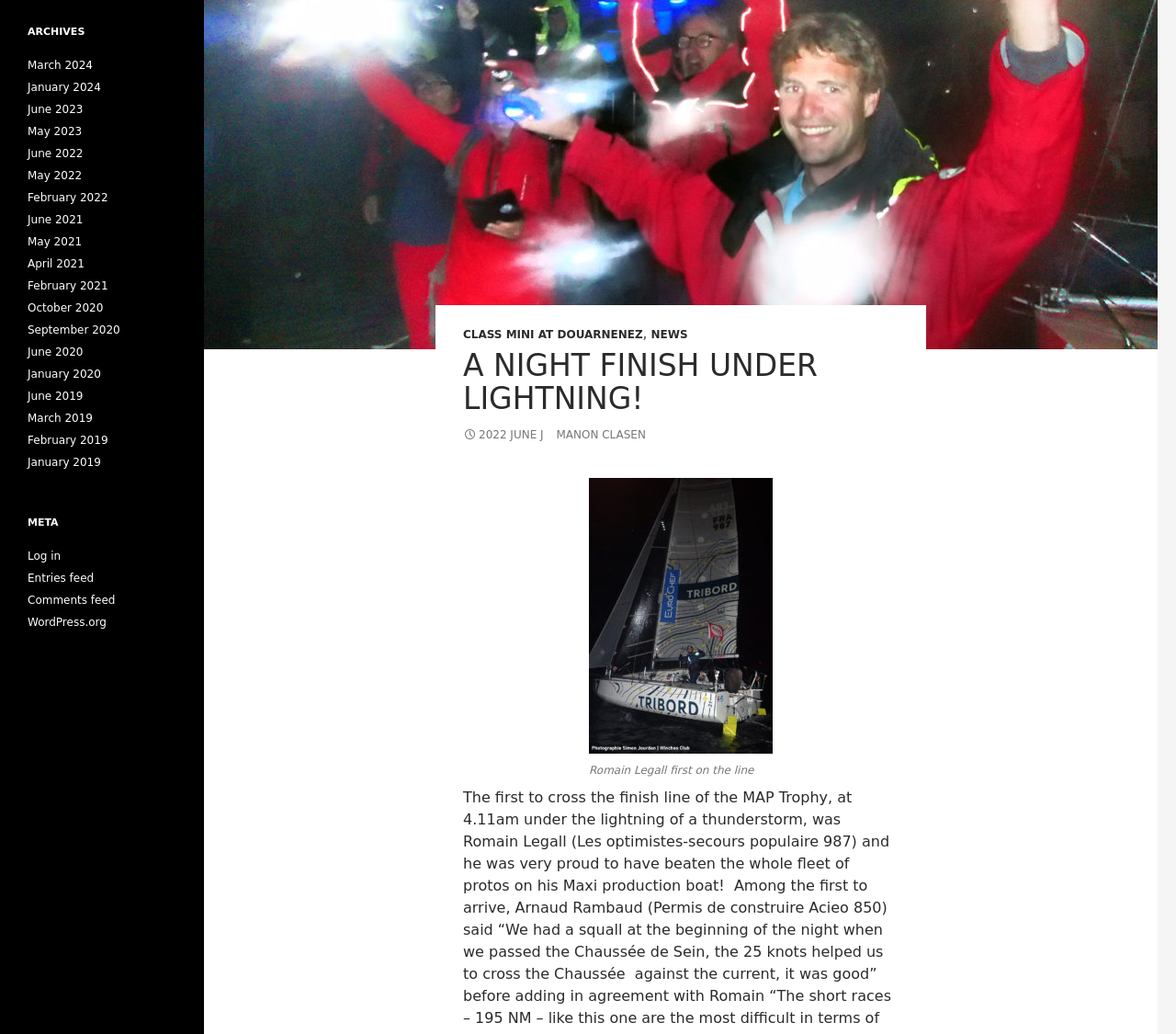Please find the bounding box for the following UI element description. Provide the coordinates in (top-left x, top-left y, bottom-right x, bottom-right y) format, with values between 0 and 1: February 2021

[0.023, 0.27, 0.092, 0.283]